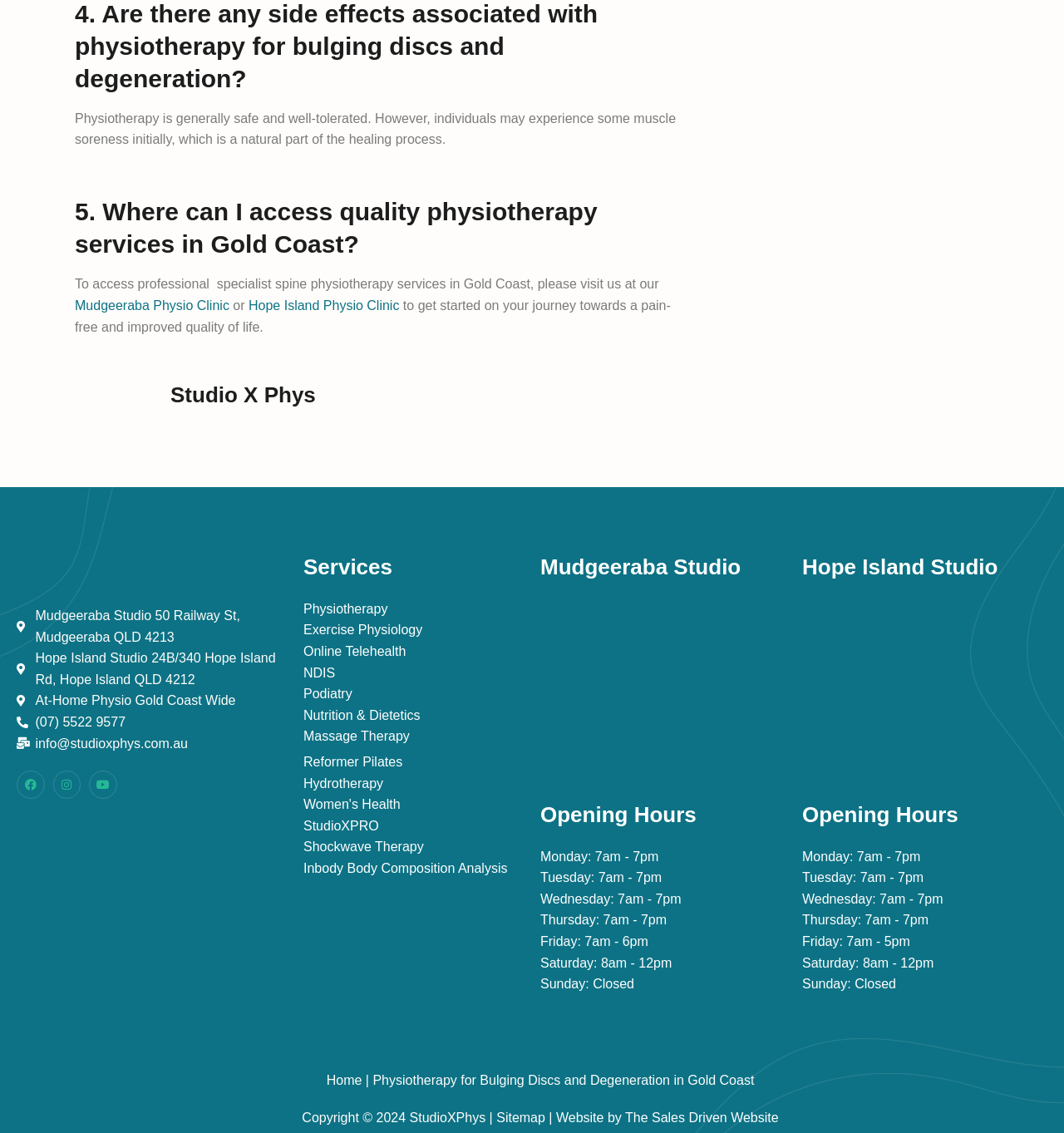What services are offered by the physio clinic?
Please answer the question as detailed as possible based on the image.

I found the answer by looking at the links under the 'Services' heading, which include Physiotherapy, Exercise Physiology, Online Telehealth, NDIS, Podiatry, Nutrition & Dietetics, Massage Therapy, Reformer Pilates, Hydrotherapy, Women's Health, StudioXPRO, and Shockwave Therapy.